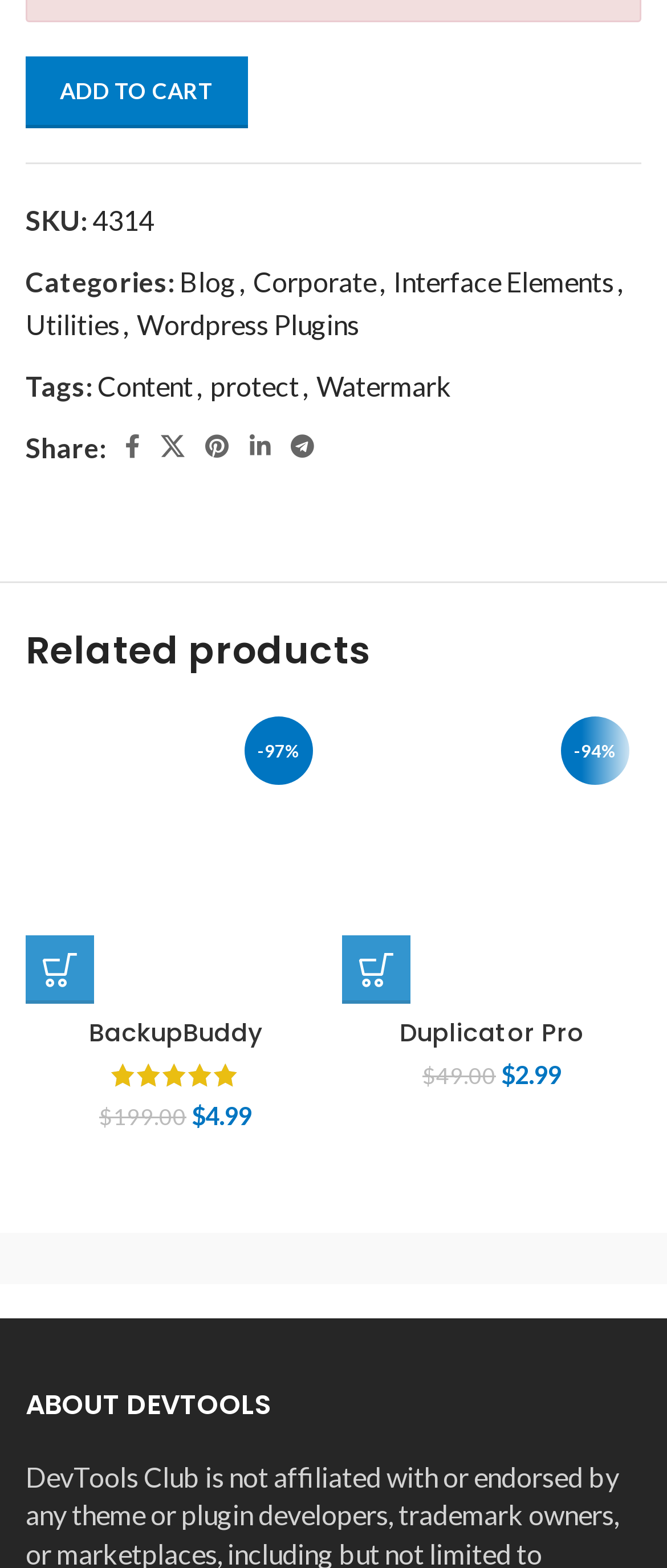How many related products are shown?
Answer the question with a thorough and detailed explanation.

I counted the number of products listed under the 'Related products' heading, which are 'BackupBuddy' and 'Duplicator Pro'.